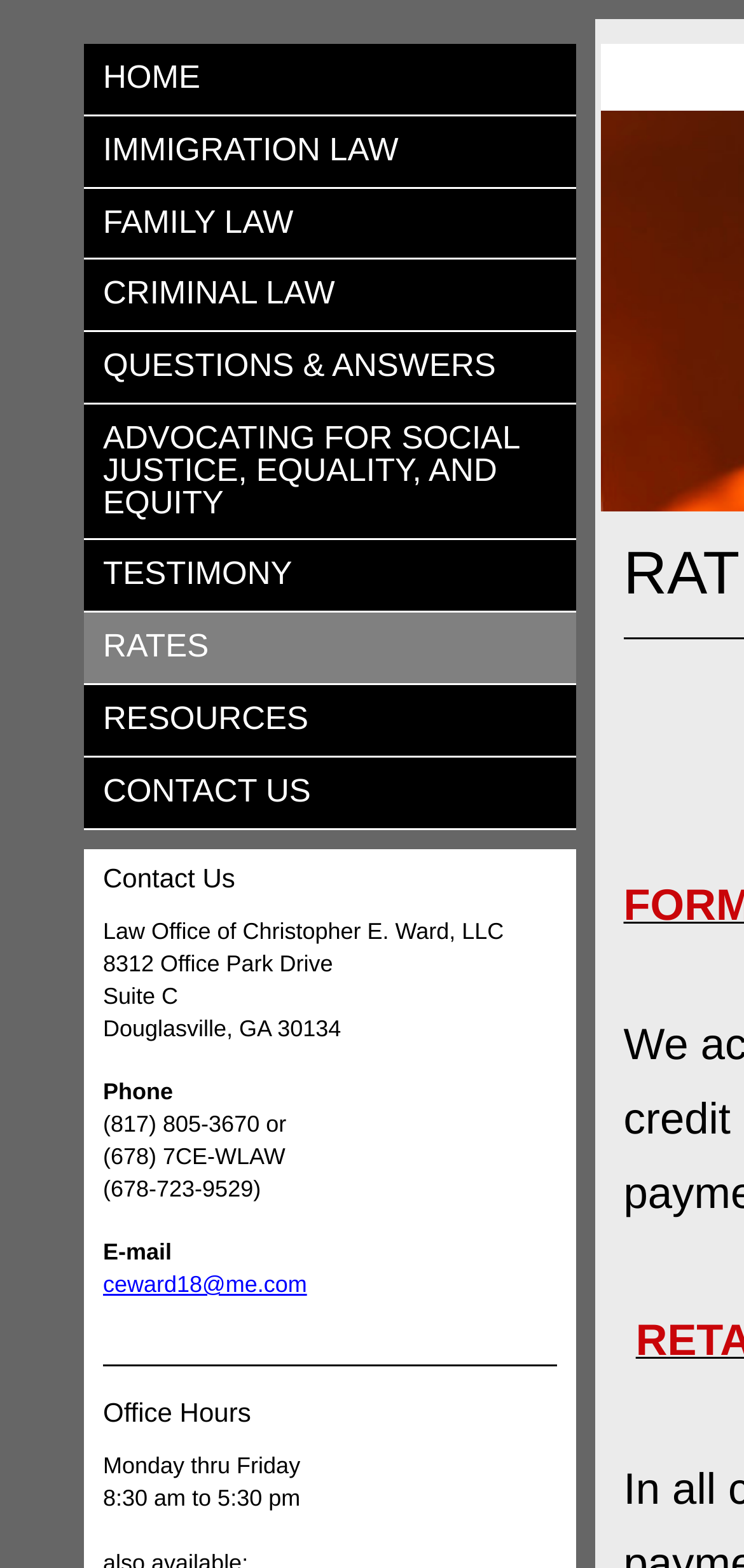Please identify the bounding box coordinates of the element that needs to be clicked to execute the following command: "view office hours". Provide the bounding box using four float numbers between 0 and 1, formatted as [left, top, right, bottom].

[0.138, 0.889, 0.748, 0.913]